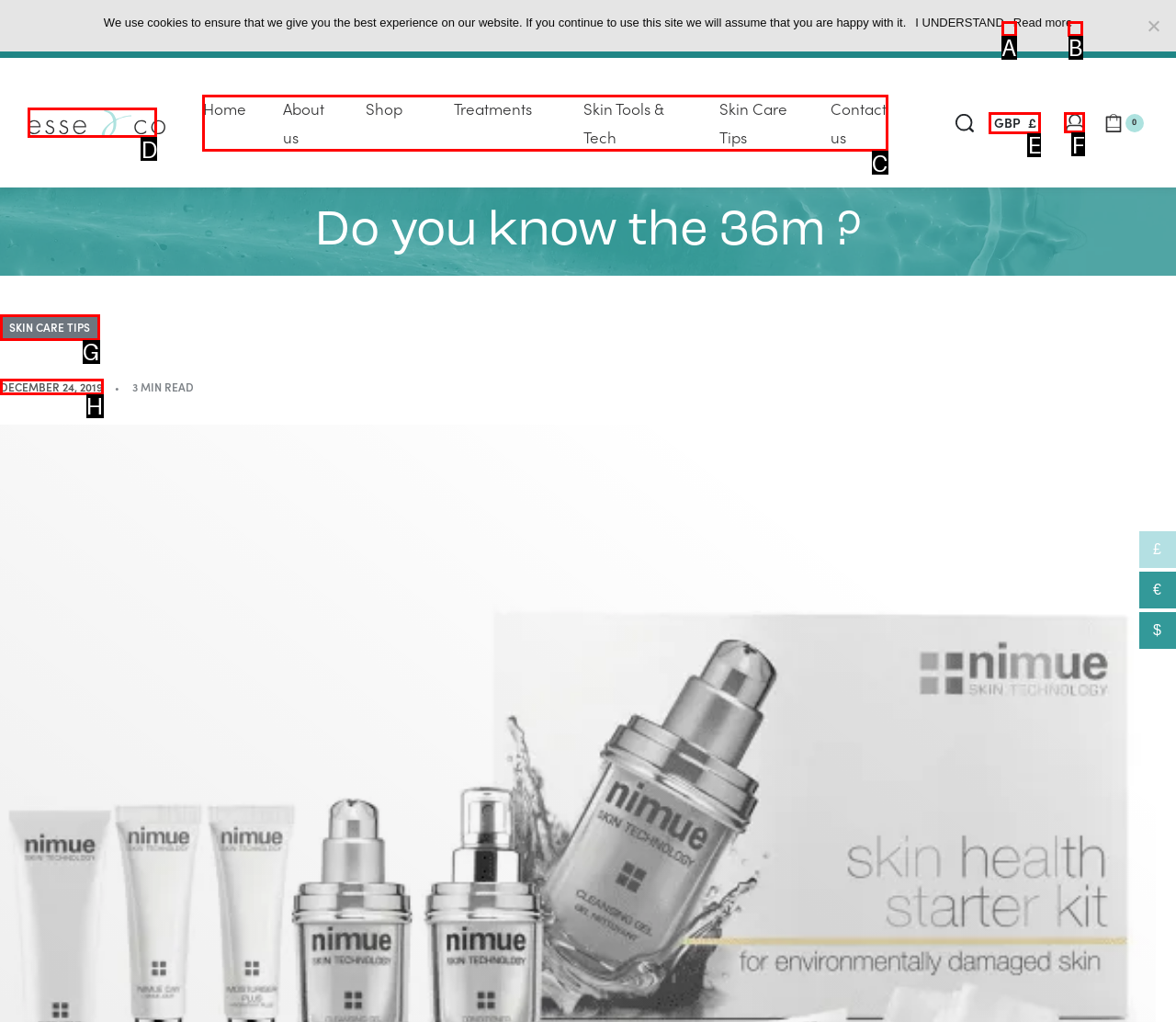Determine which HTML element I should select to execute the task: Open the main menu
Reply with the corresponding option's letter from the given choices directly.

C